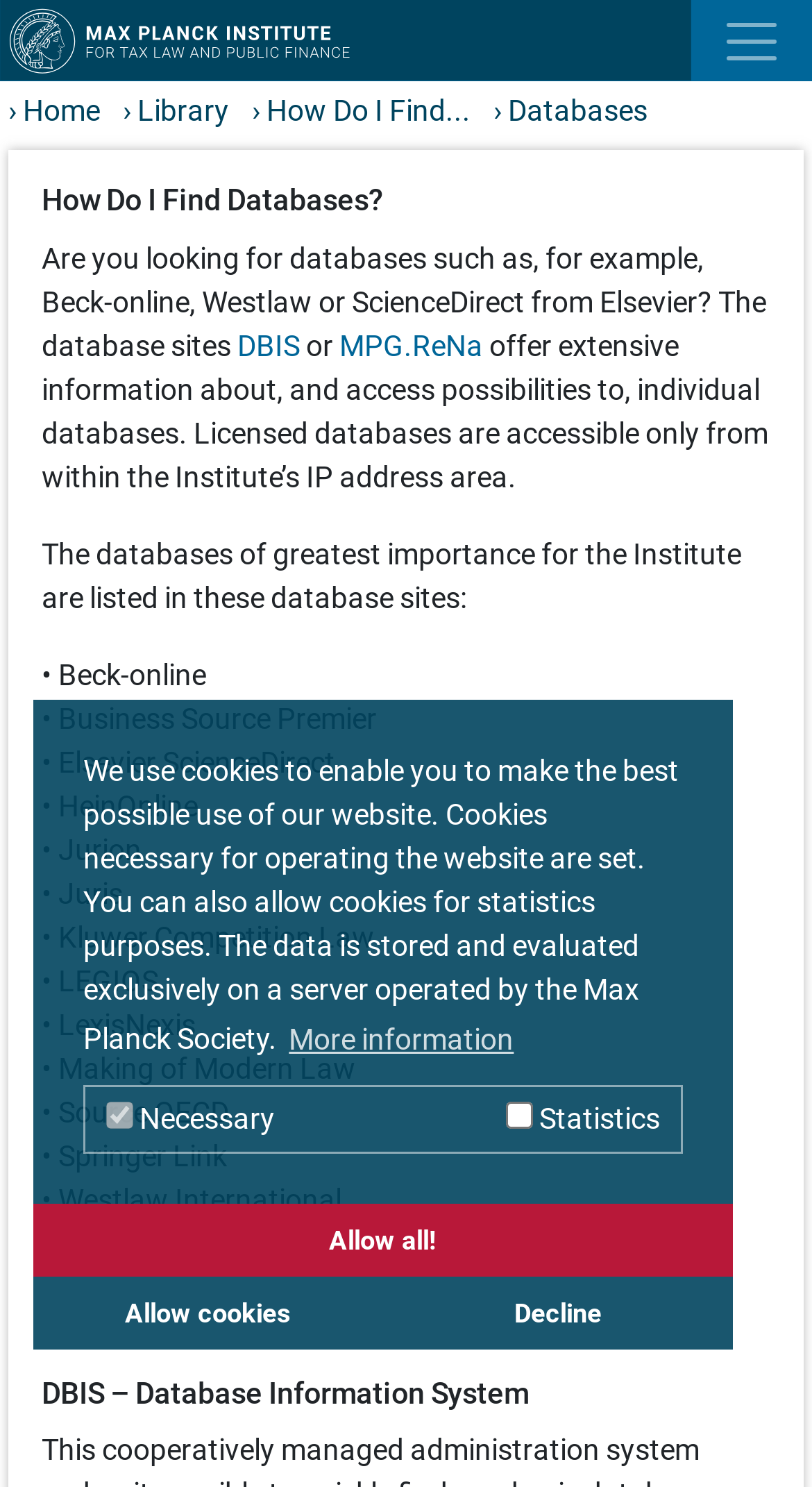Identify the bounding box coordinates of the area that should be clicked in order to complete the given instruction: "Learn more about 'DBIS'". The bounding box coordinates should be four float numbers between 0 and 1, i.e., [left, top, right, bottom].

[0.292, 0.221, 0.369, 0.243]